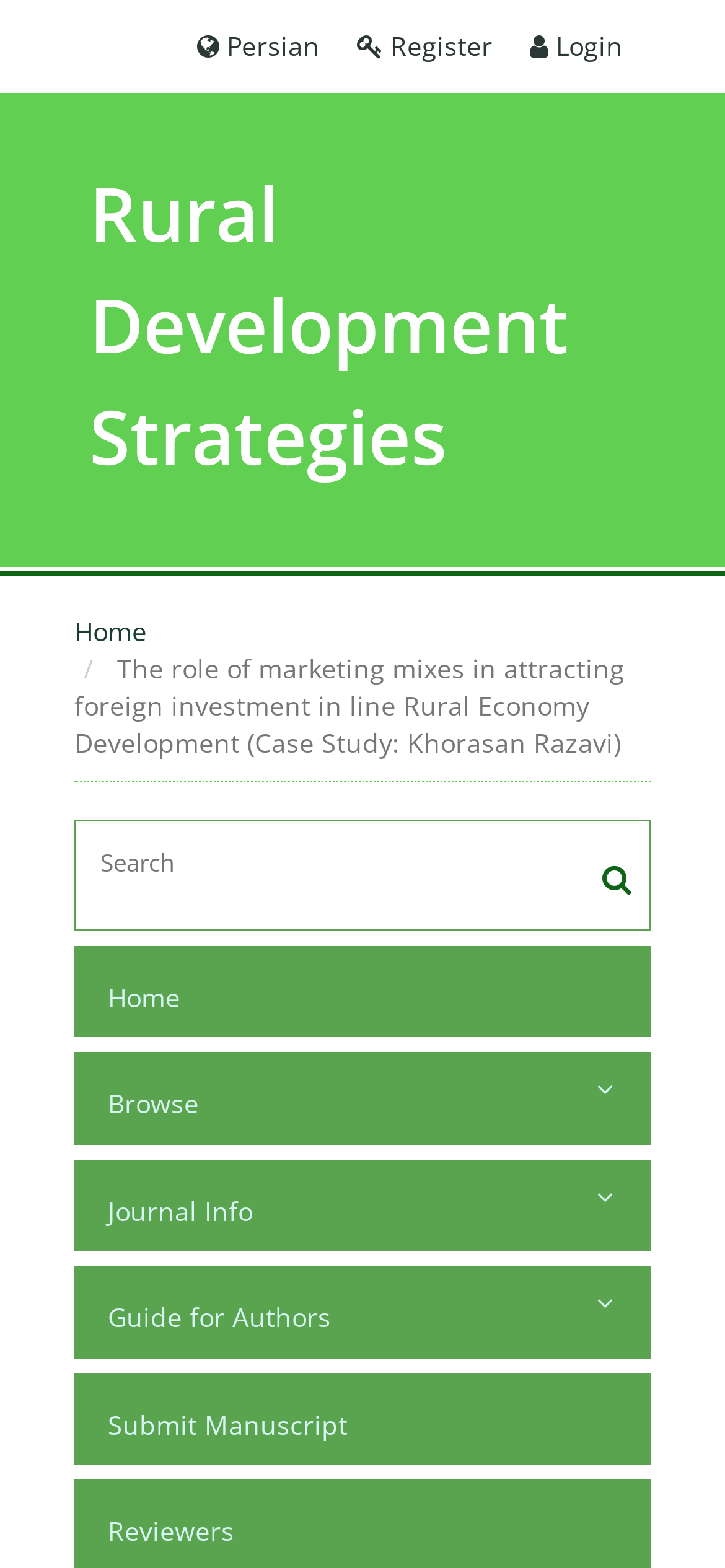Offer a comprehensive description of the webpage’s content and structure.

This webpage appears to be a journal or academic article page, with a focus on rural economy development. The title of the page is "The role of marketing mixes in attracting foreign investment in line Rural Economy Development (Case Study: Khorasan Razavi)". 

At the top of the page, there are several links, including "Register", "Login", and "Persian", which are positioned horizontally and take up about half of the page width. Below these links, there is a prominent link to "Rural Development Strategies" which is also a heading. 

On the left side of the page, there is a menu with several checkboxes, including "Home", "Browse", "Journal Info", "Guide for Authors", "Submit Manuscript", and "Reviewers". Each of these checkboxes has a corresponding link to the right of it. 

In the center of the page, there is a search bar with a button to the right of it. Above the search bar, there is a static text element that displays the title of the page again. 

There are no images on the page. The overall layout is organized, with clear headings and concise text.